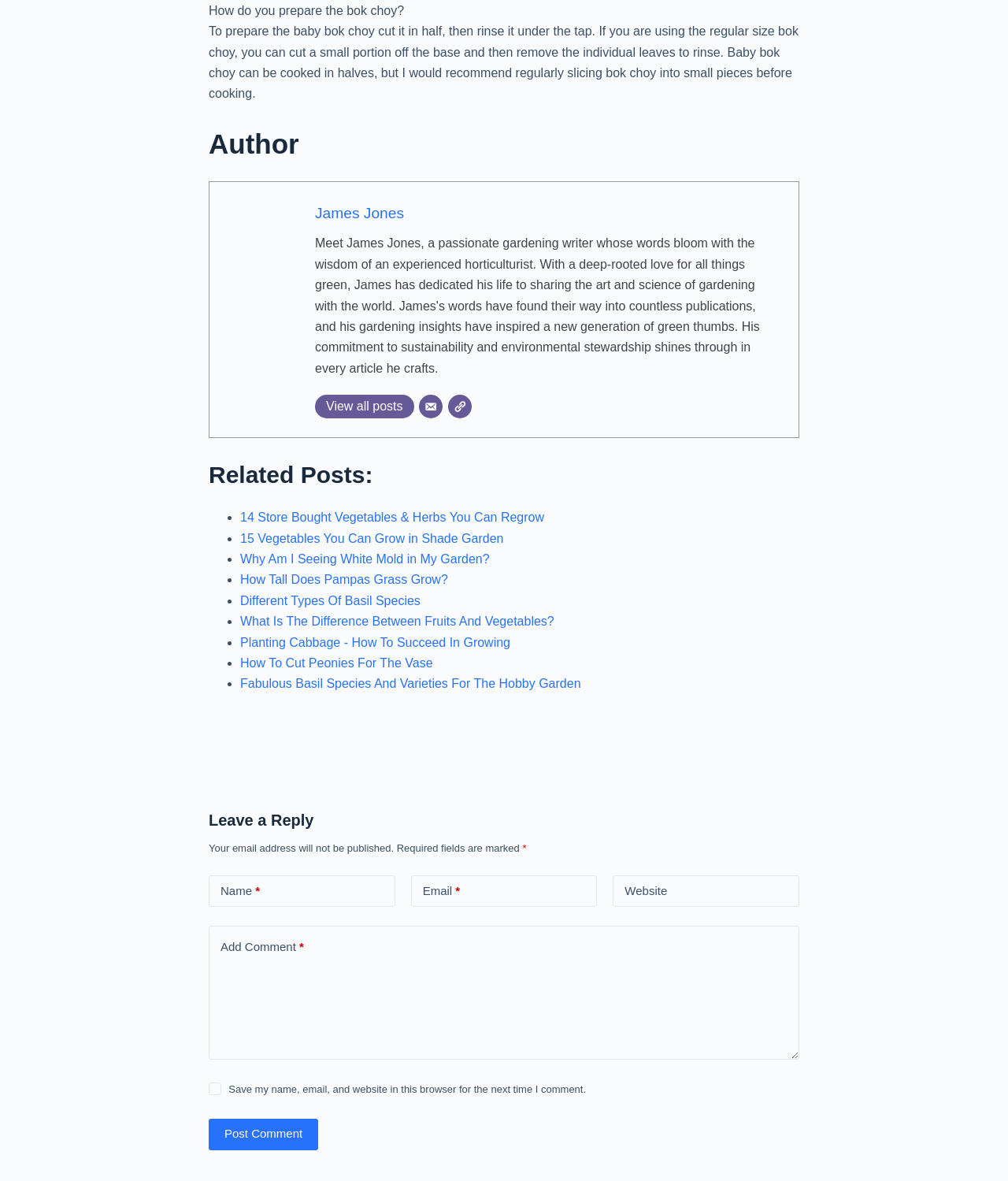For the following element description, predict the bounding box coordinates in the format (top-left x, top-left y, bottom-right x, bottom-right y). All values should be floating point numbers between 0 and 1. Description: Post Comment

[0.207, 0.947, 0.316, 0.974]